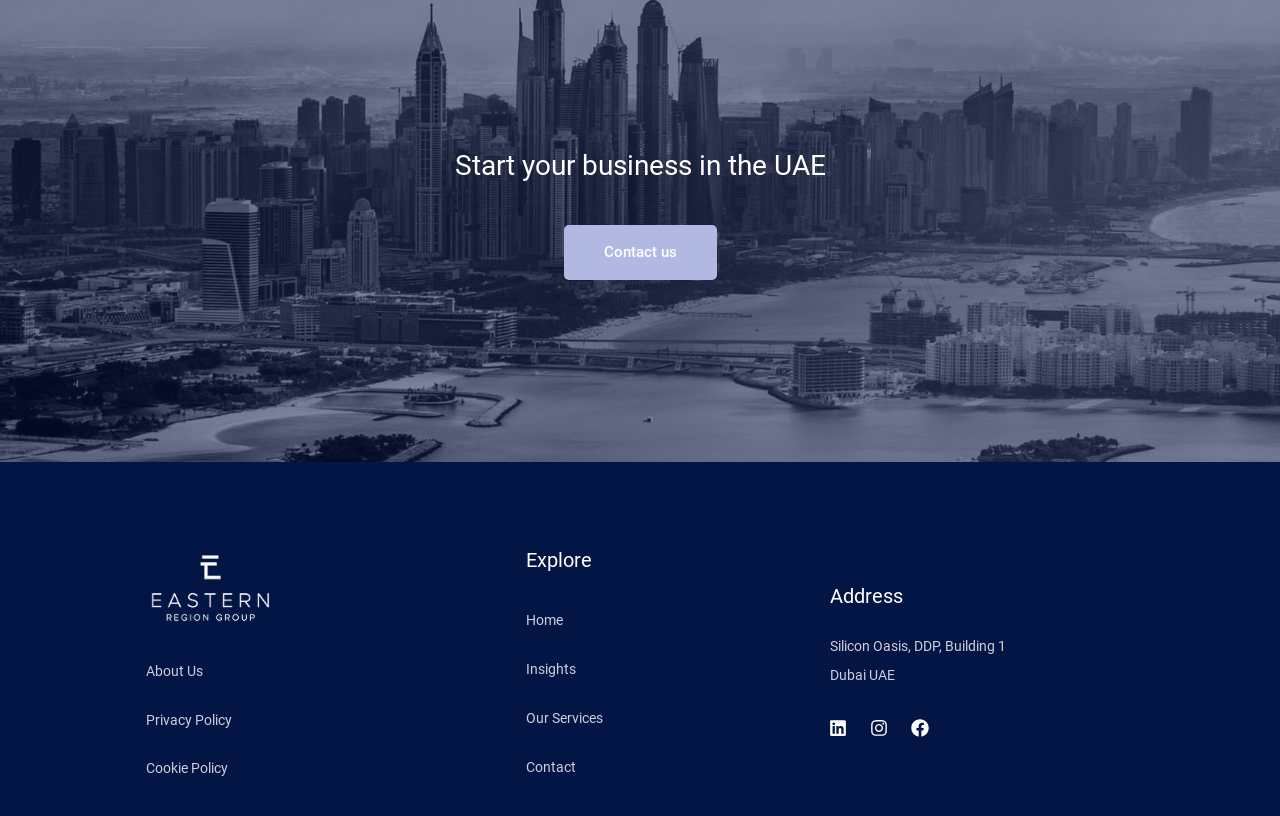Locate the UI element that matches the description Instagram in the webpage screenshot. Return the bounding box coordinates in the format (top-left x, top-left y, bottom-right x, bottom-right y), with values ranging from 0 to 1.

[0.673, 0.869, 0.701, 0.914]